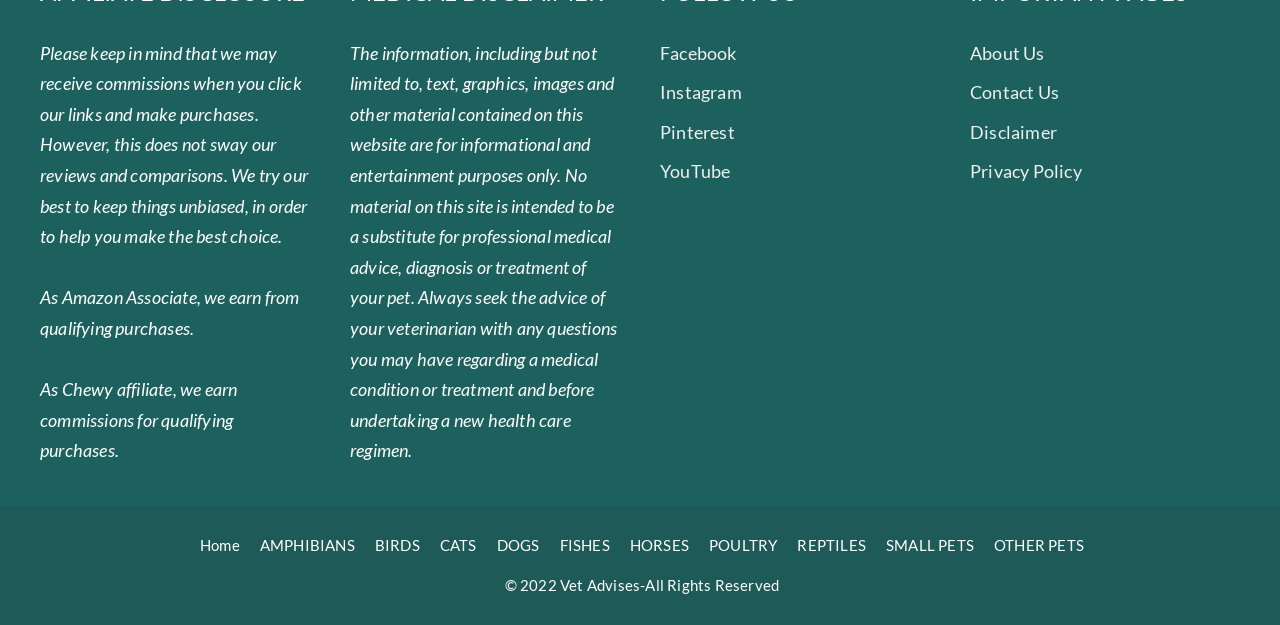What is the purpose of this website?
Refer to the image and respond with a one-word or short-phrase answer.

Provide pet care information